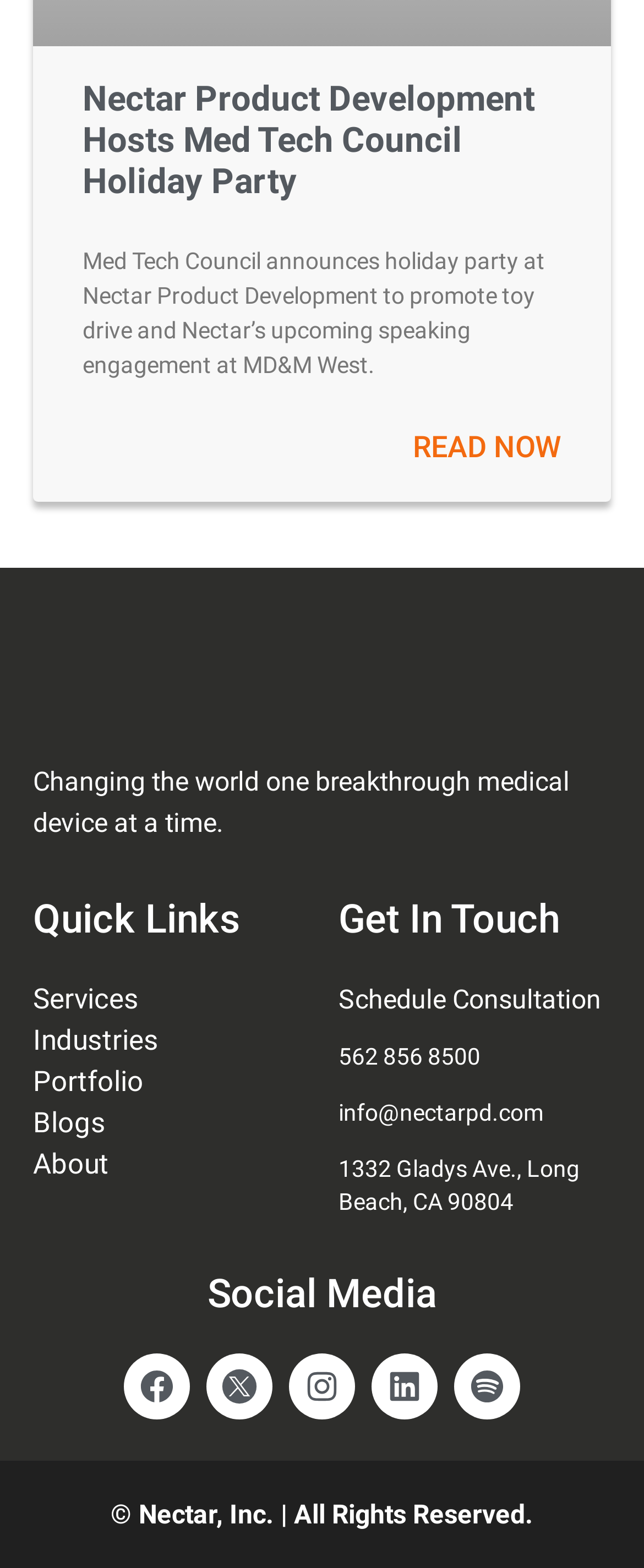Please specify the bounding box coordinates of the element that should be clicked to execute the given instruction: 'Contact Nectar via phone'. Ensure the coordinates are four float numbers between 0 and 1, expressed as [left, top, right, bottom].

[0.526, 0.663, 0.746, 0.684]